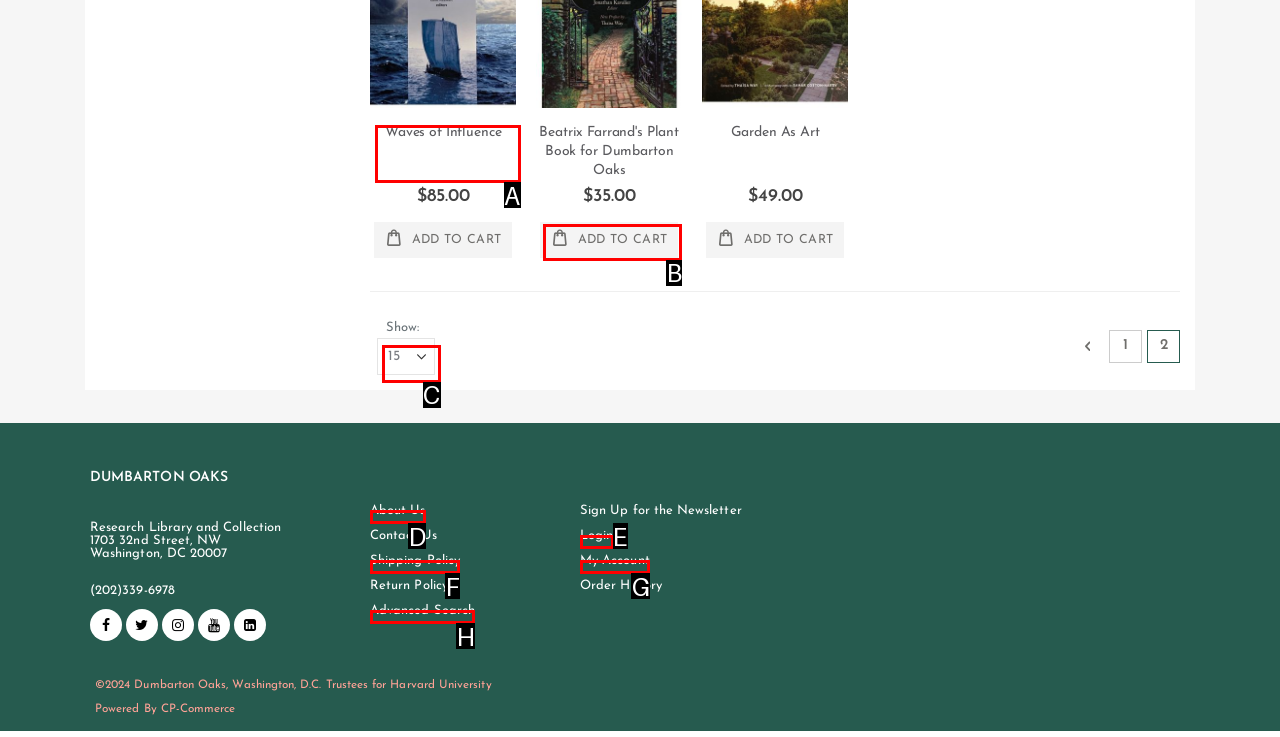From the description: About Us, identify the option that best matches and reply with the letter of that option directly.

D